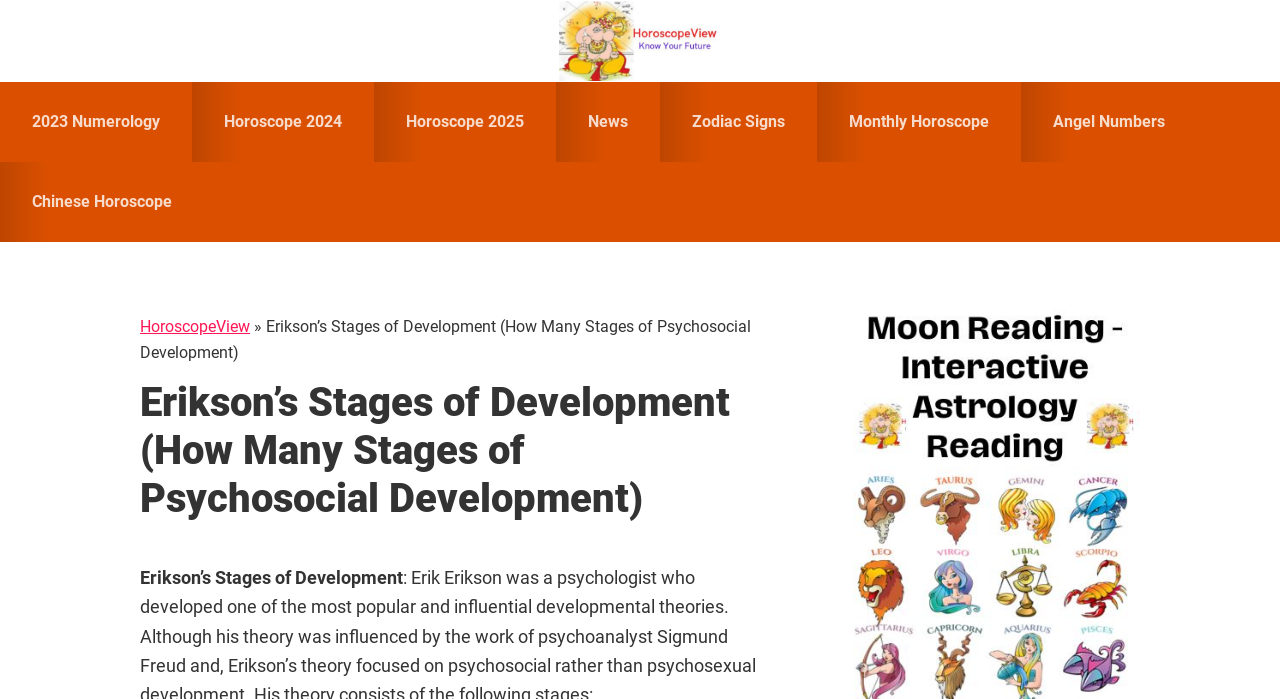Find the bounding box coordinates of the clickable element required to execute the following instruction: "explore Chinese Horoscope". Provide the coordinates as four float numbers between 0 and 1, i.e., [left, top, right, bottom].

[0.0, 0.232, 0.159, 0.346]